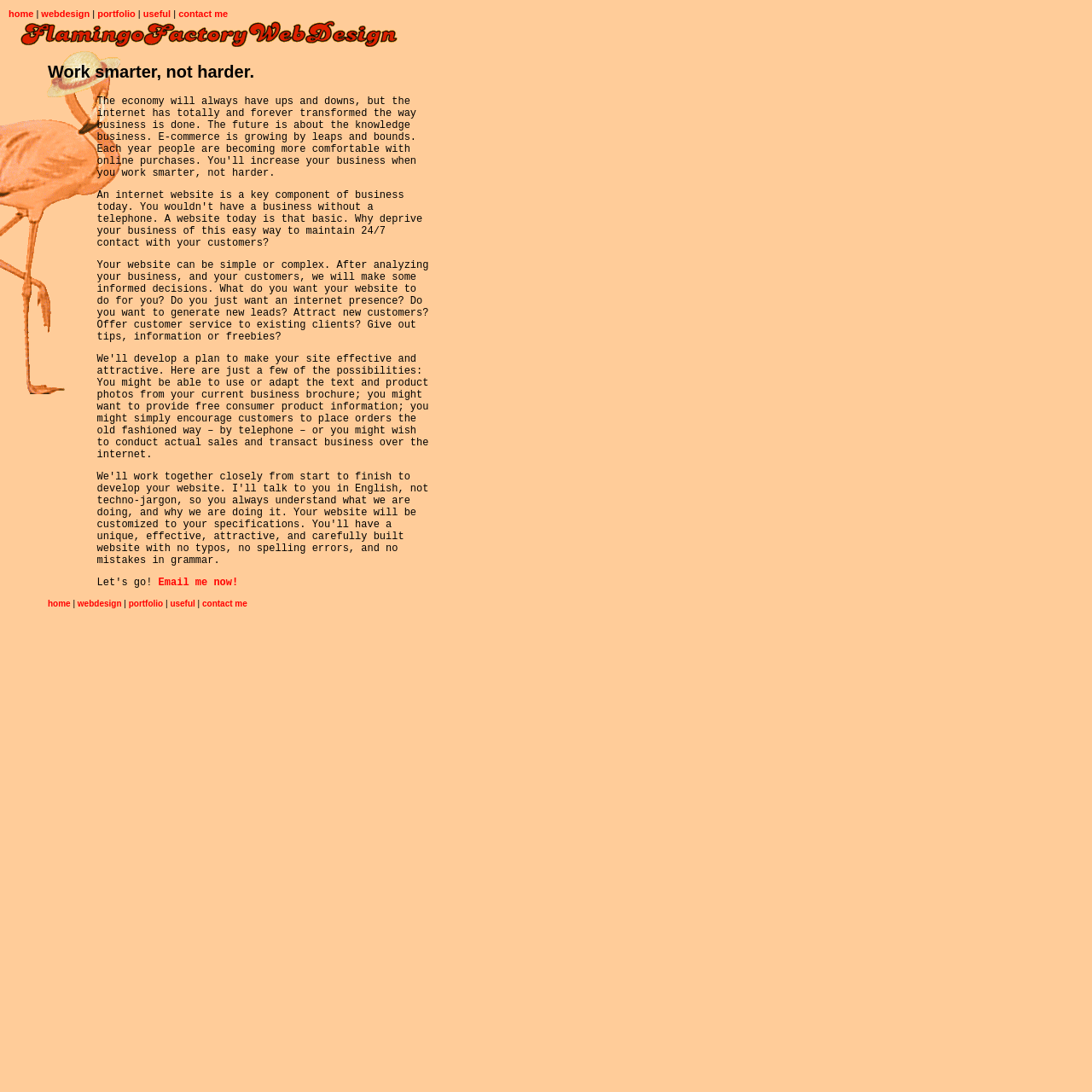Kindly determine the bounding box coordinates for the clickable area to achieve the given instruction: "view portfolio".

[0.089, 0.008, 0.124, 0.017]